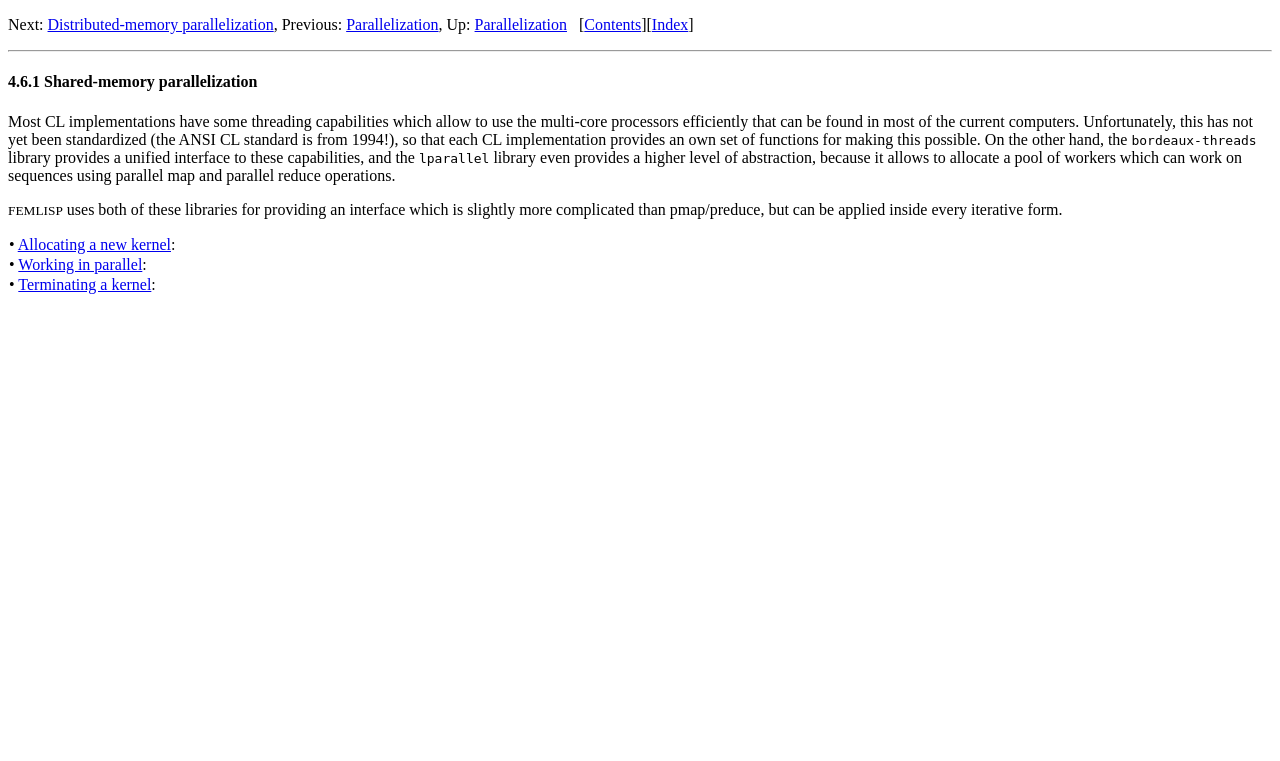Use a single word or phrase to answer the question: 
What are the three main steps in using shared-memory parallelization in Femlisp?

Allocate kernel, work in parallel, terminate kernel